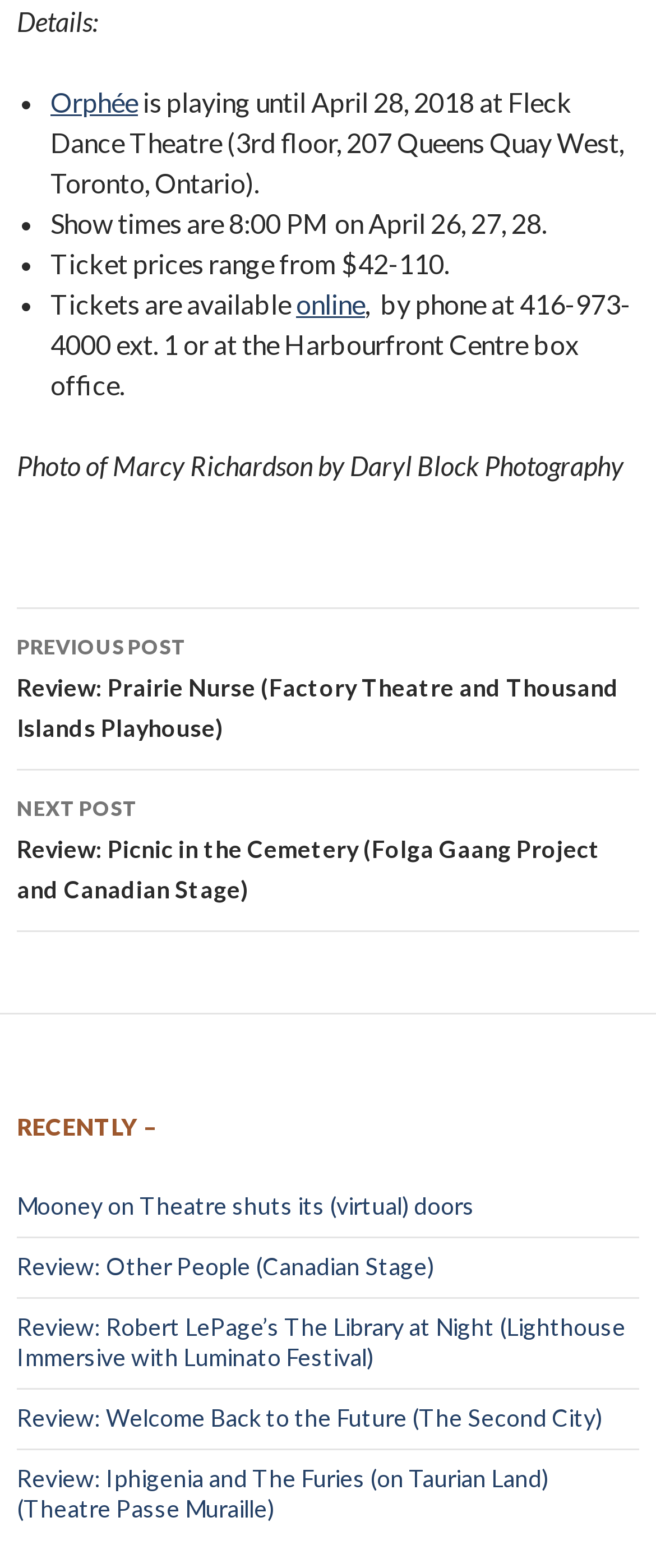Provide the bounding box coordinates of the HTML element this sentence describes: "Review: Other People (Canadian Stage)". The bounding box coordinates consist of four float numbers between 0 and 1, i.e., [left, top, right, bottom].

[0.026, 0.798, 0.662, 0.817]